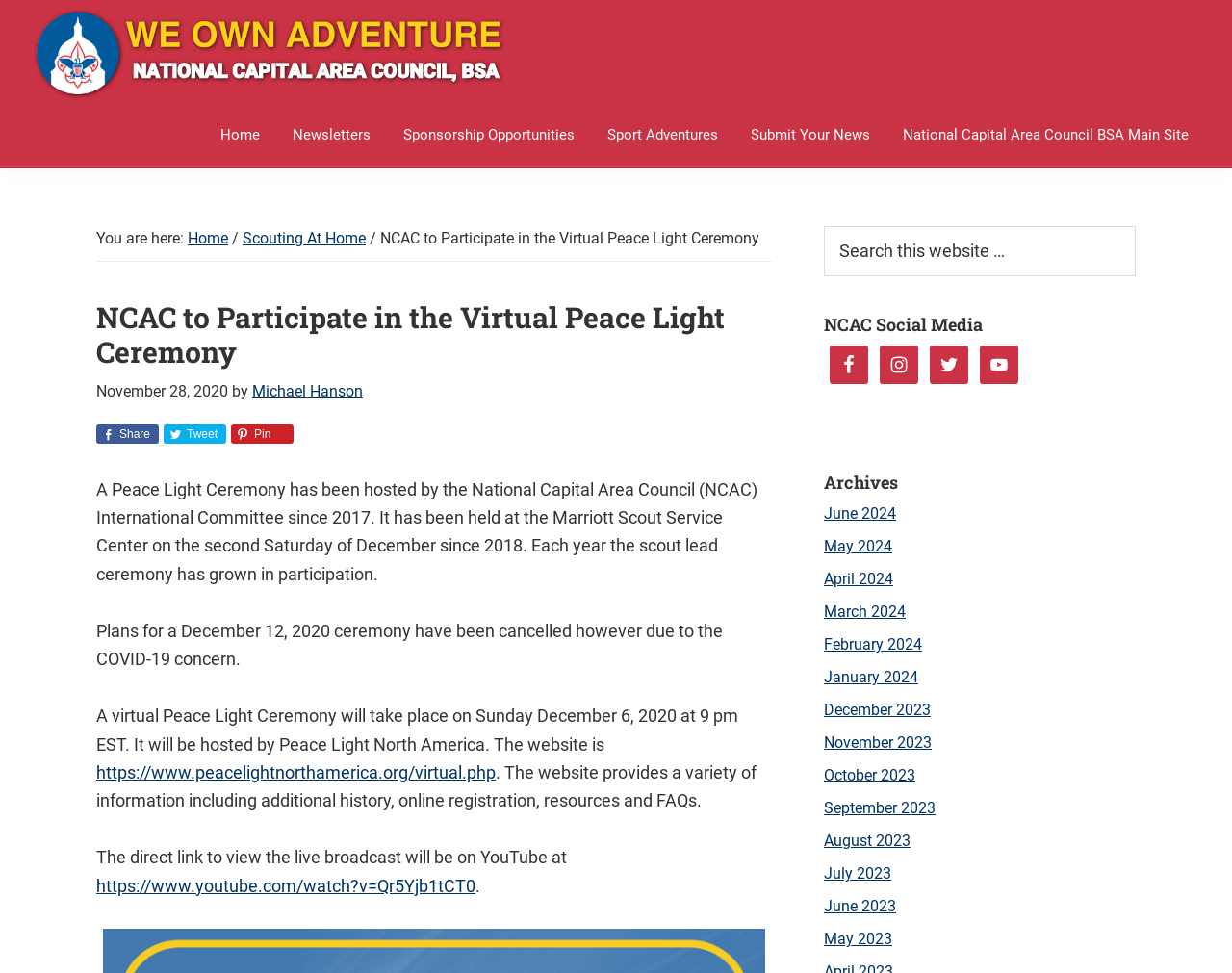From the element description Newsletters, predict the bounding box coordinates of the UI element. The coordinates must be specified in the format (top-left x, top-left y, bottom-right x, bottom-right y) and should be within the 0 to 1 range.

[0.226, 0.119, 0.312, 0.158]